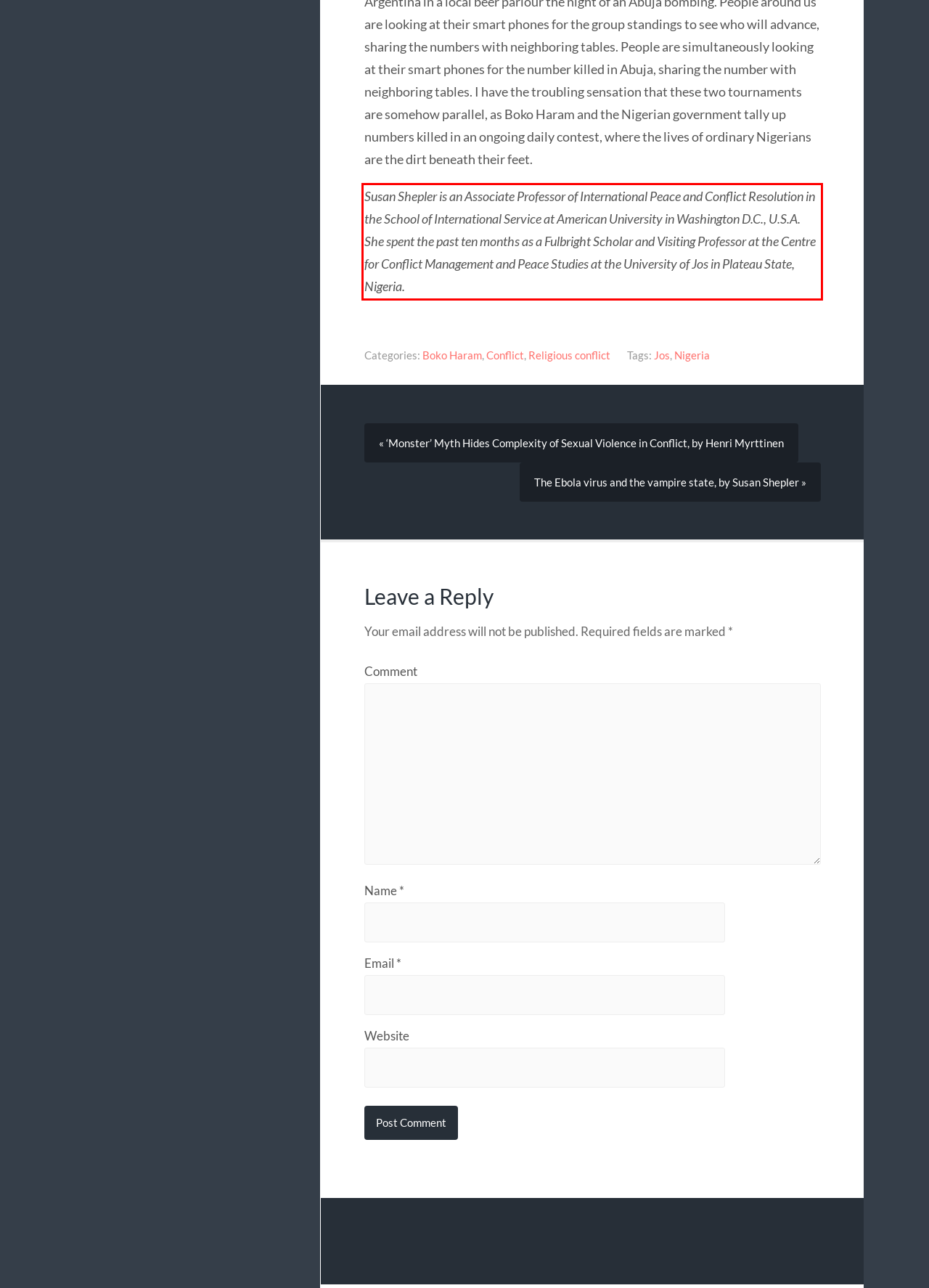Given the screenshot of a webpage, identify the red rectangle bounding box and recognize the text content inside it, generating the extracted text.

Susan Shepler is an Associate Professor of International Peace and Conflict Resolution in the School of International Service at American University in Washington D.C., U.S.A. She spent the past ten months as a Fulbright Scholar and Visiting Professor at the Centre for Conflict Management and Peace Studies at the University of Jos in Plateau State, Nigeria.